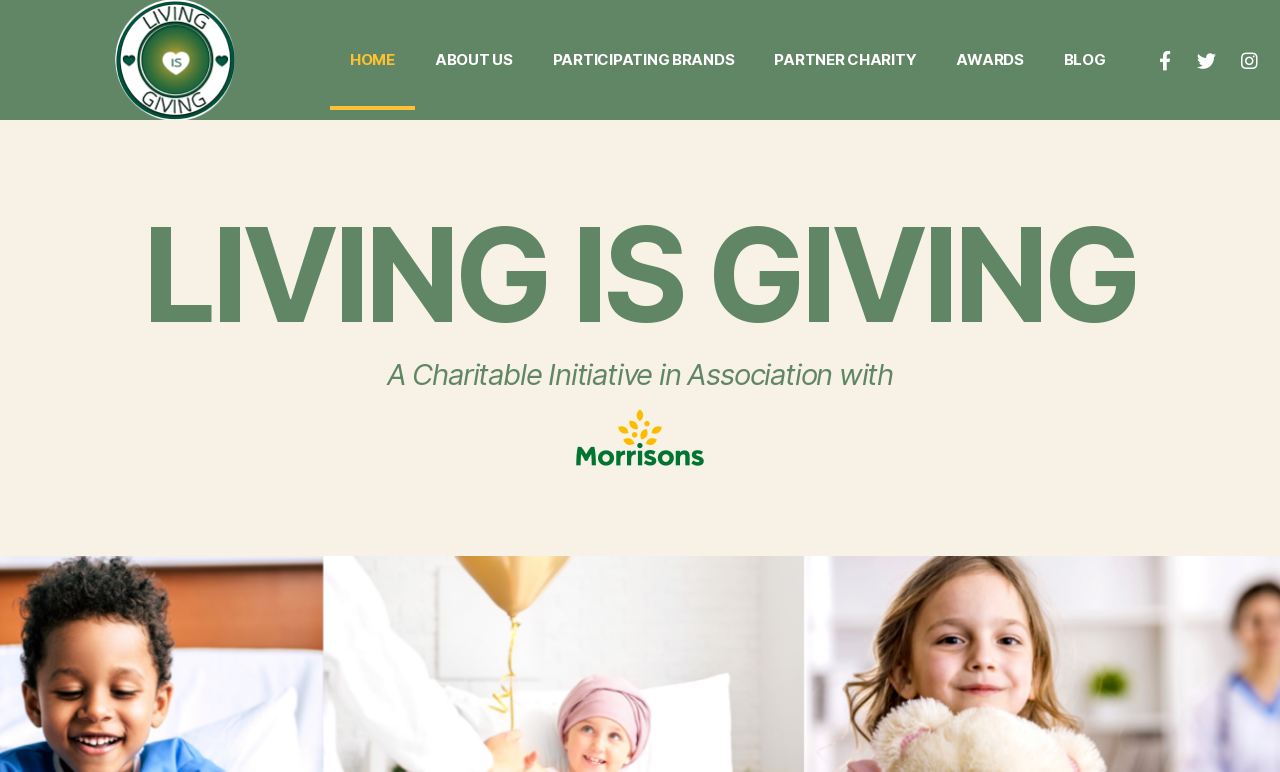Please locate the bounding box coordinates of the element that needs to be clicked to achieve the following instruction: "go to home page". The coordinates should be four float numbers between 0 and 1, i.e., [left, top, right, bottom].

[0.258, 0.013, 0.324, 0.142]